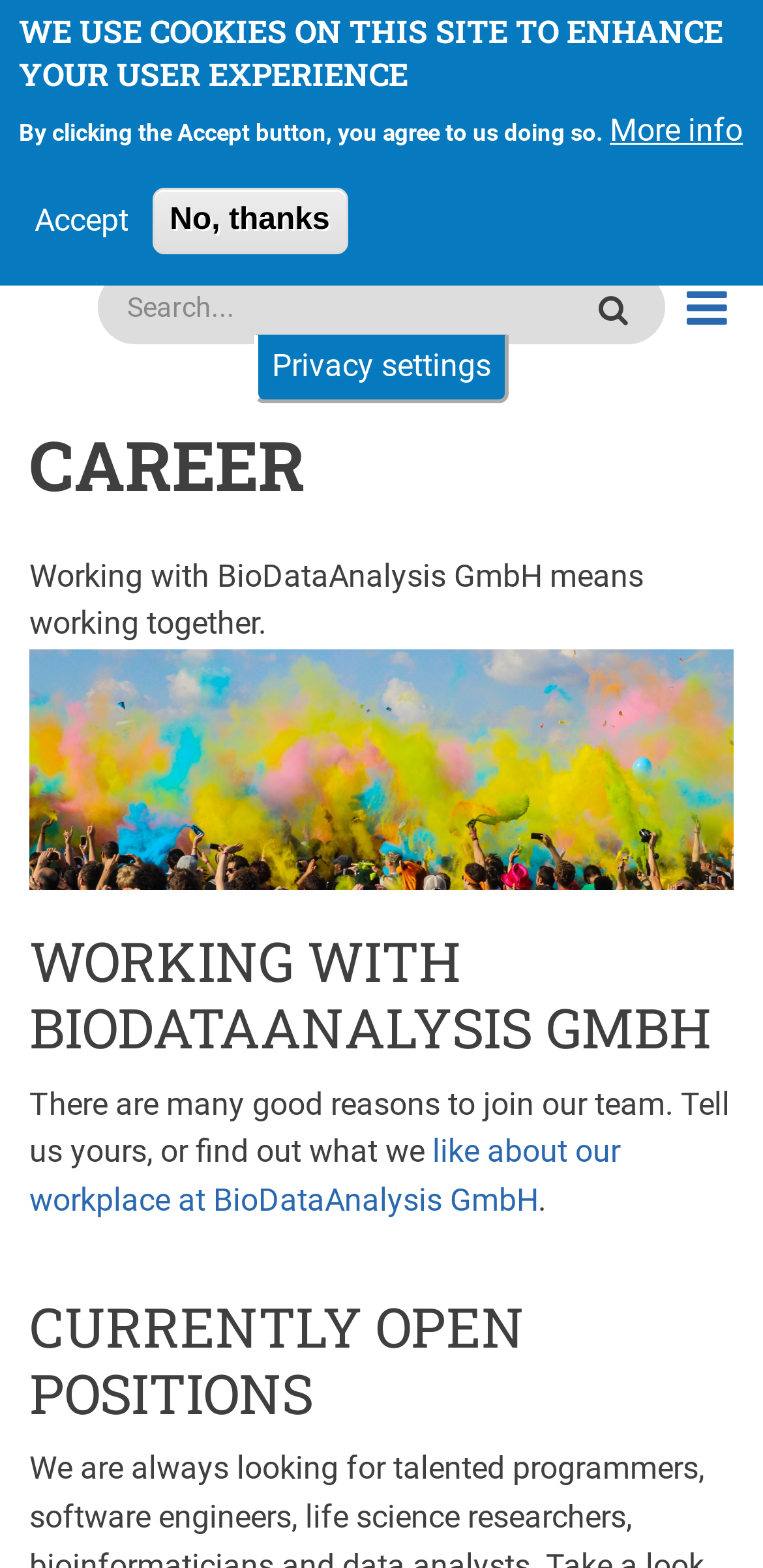Give a one-word or phrase response to the following question: How many sections are there in the career webpage?

Three